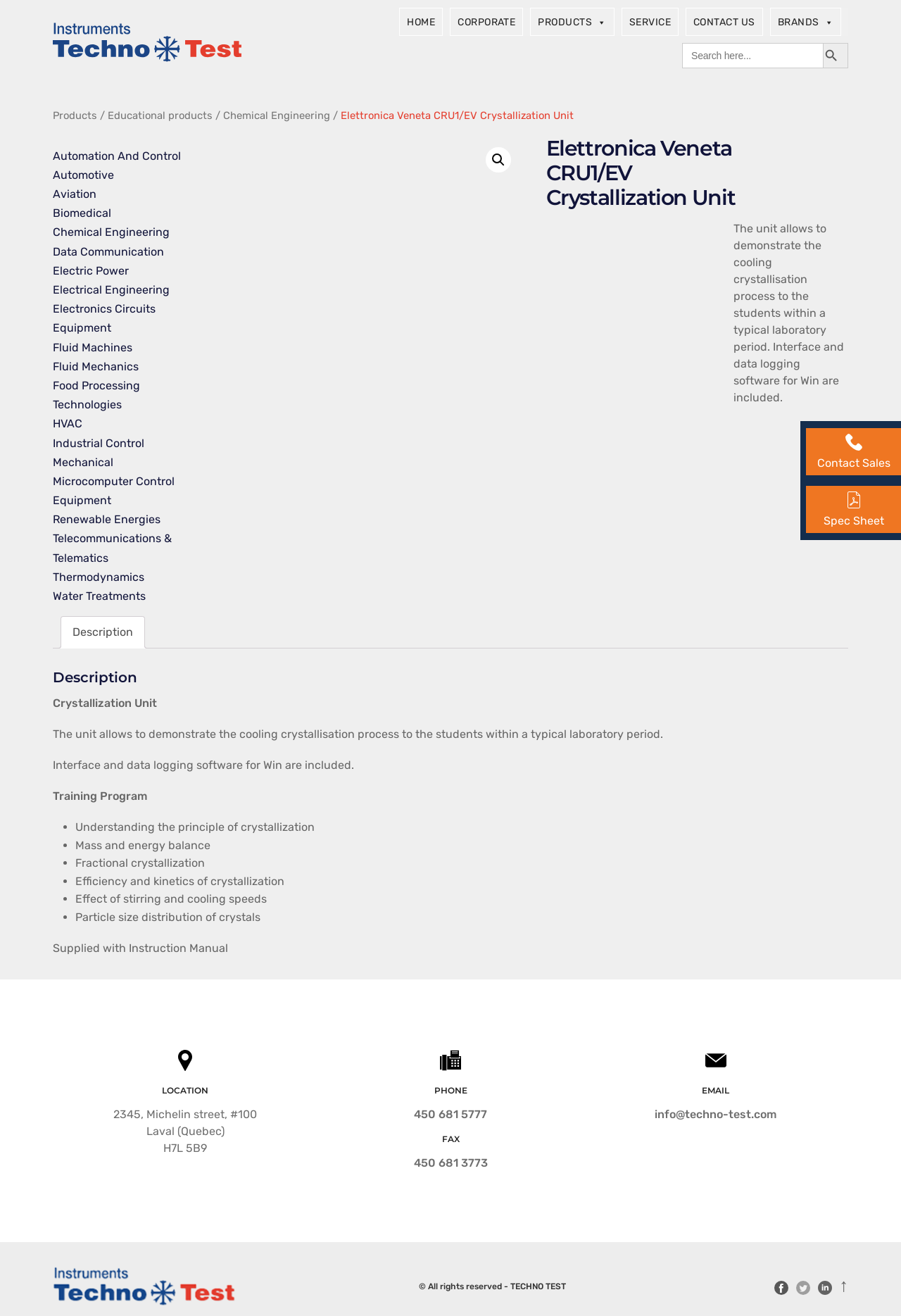What is the name of the product?
Answer the question with just one word or phrase using the image.

Elettronica Veneta CRU1/EV Crystallization Unit